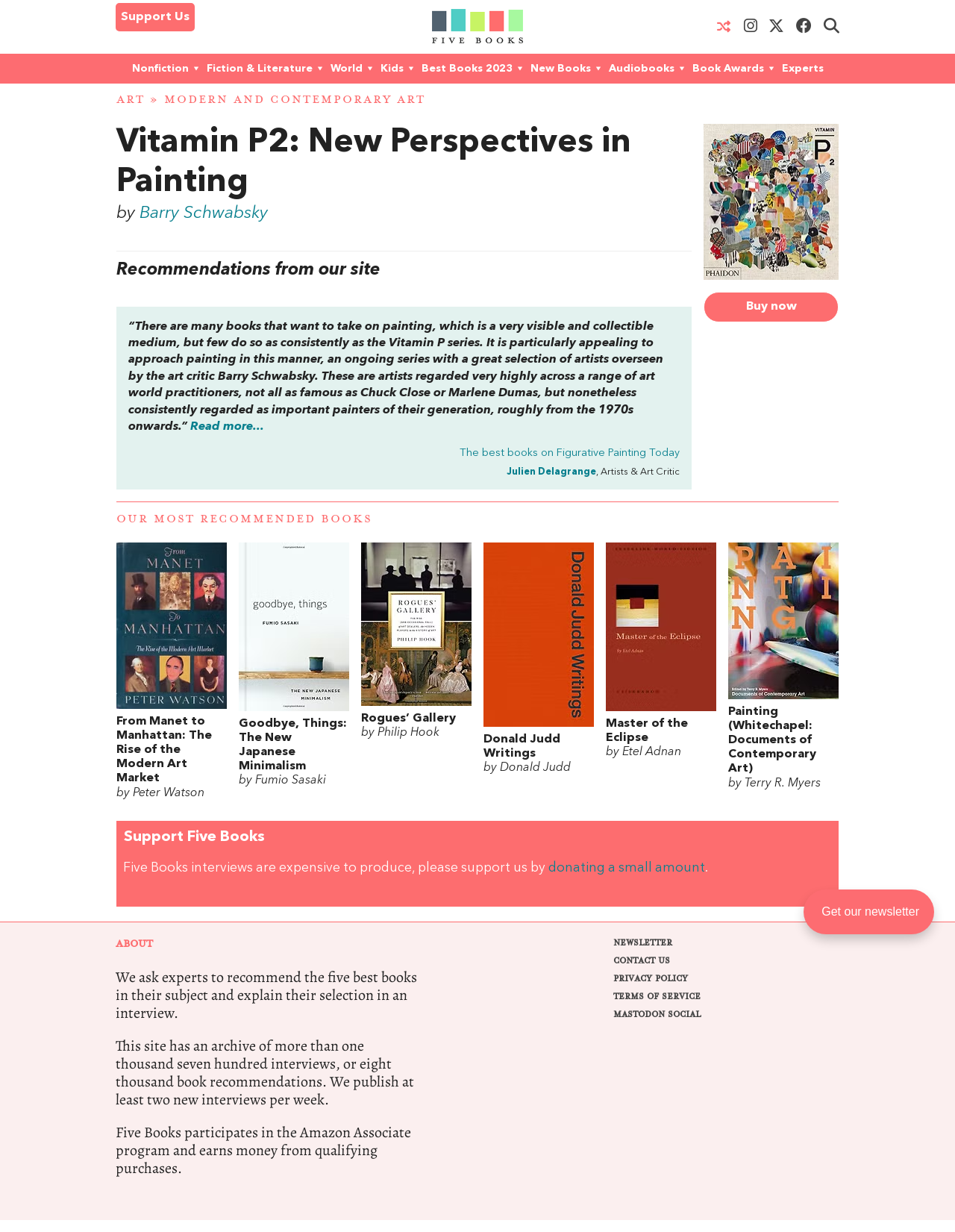Based on the image, please elaborate on the answer to the following question:
How many book recommendations are on this page?

I counted the number of book recommendations on this page by looking at the links with headings that describe the book titles and authors. There are six book recommendations in total.